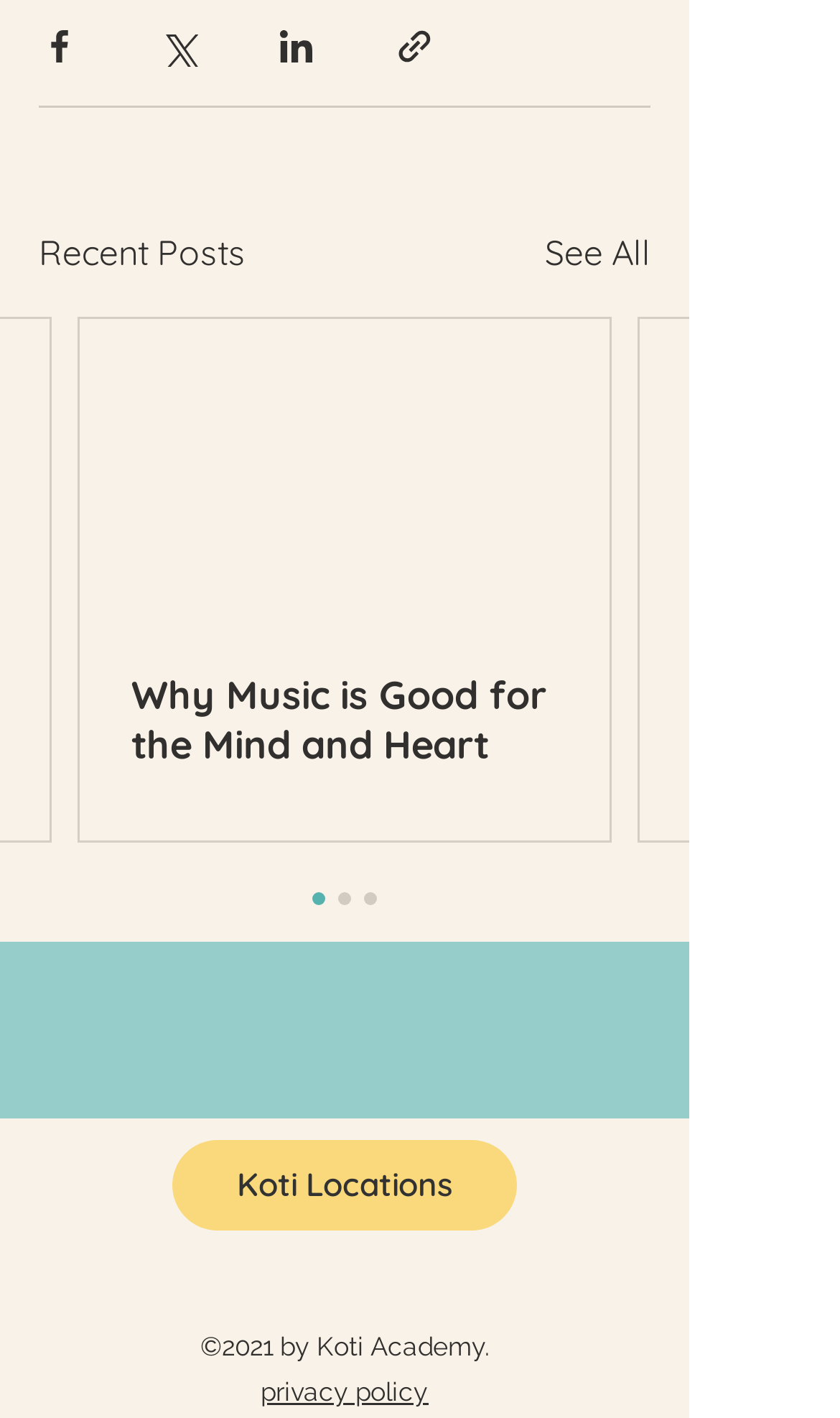Using the description "Koti Locations", locate and provide the bounding box of the UI element.

[0.205, 0.804, 0.615, 0.867]